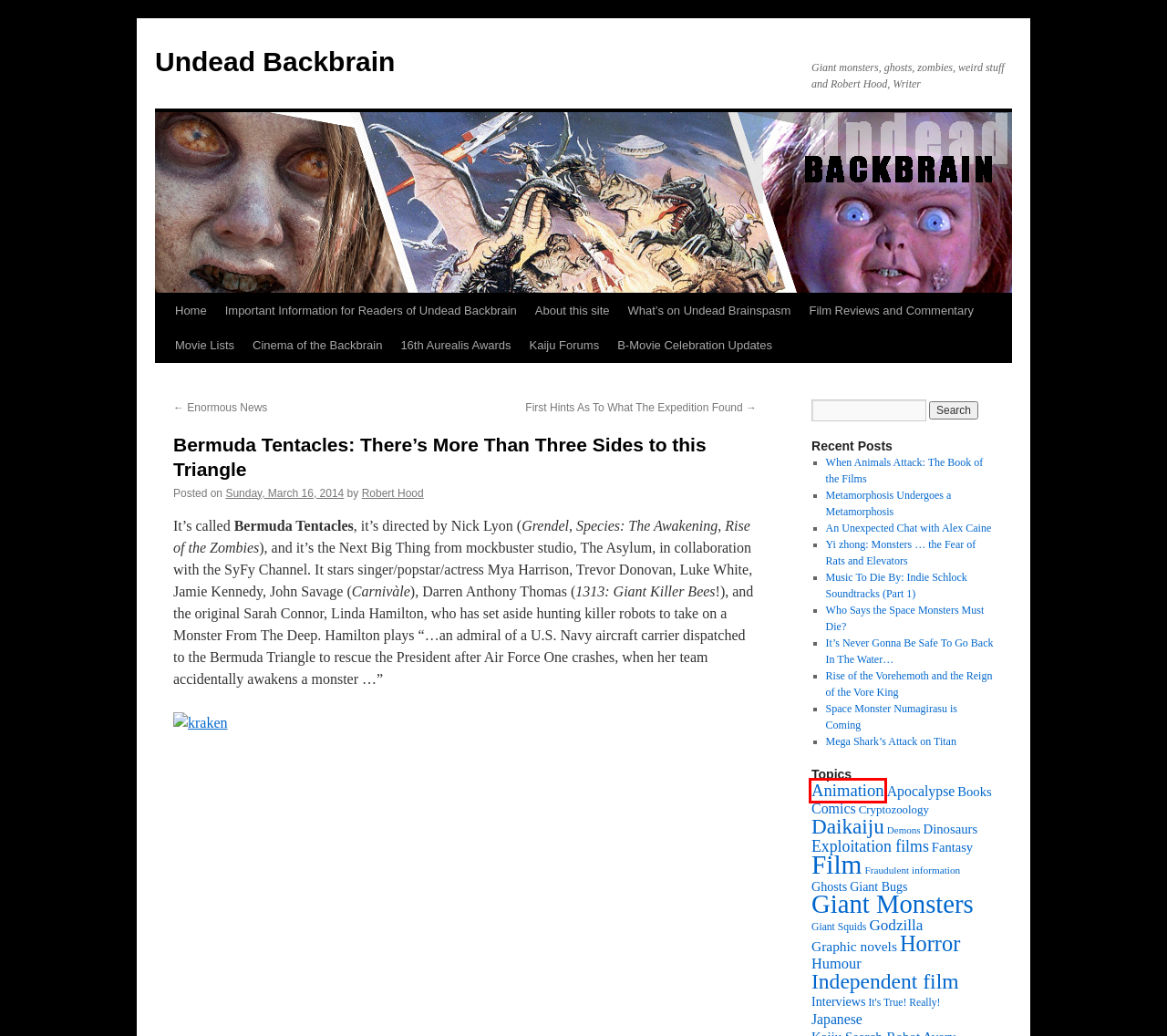Review the screenshot of a webpage that includes a red bounding box. Choose the most suitable webpage description that matches the new webpage after clicking the element within the red bounding box. Here are the candidates:
A. Music To Die By: Indie Schlock Soundtracks (Part 1) | Undead Backbrain
B. About this site | Undead Backbrain
C. Ghosts | Undead Backbrain
D. Film | Undead Backbrain
E. Metamorphosis Undergoes a Metamorphosis | Undead Backbrain
F. Mega Shark’s Attack on Titan | Undead Backbrain
G. Animation | Undead Backbrain
H. An Unexpected Chat with Alex Caine | Undead Backbrain

G